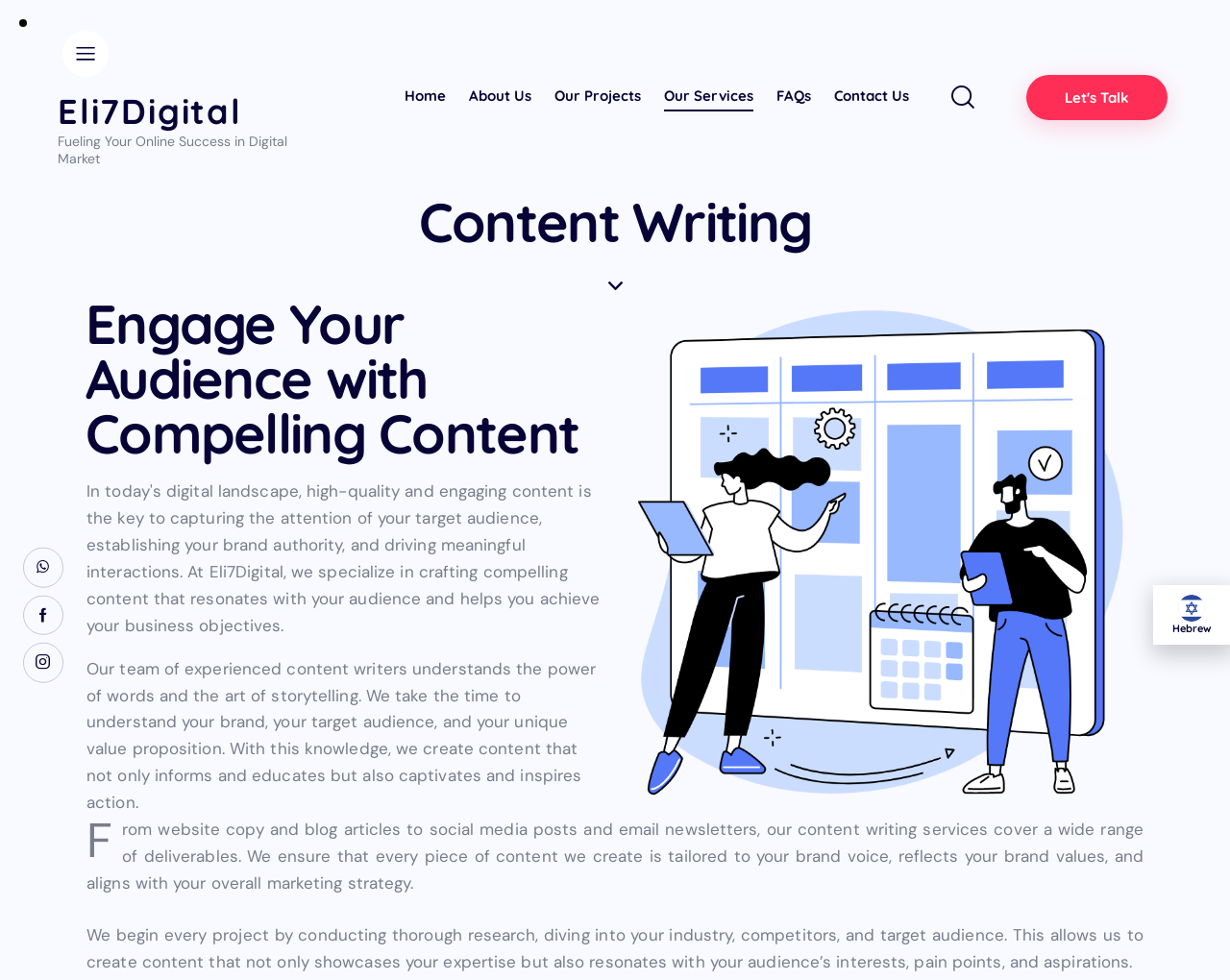Using the description: "Home", identify the bounding box of the corresponding UI element in the screenshot.

[0.319, 0.076, 0.372, 0.123]